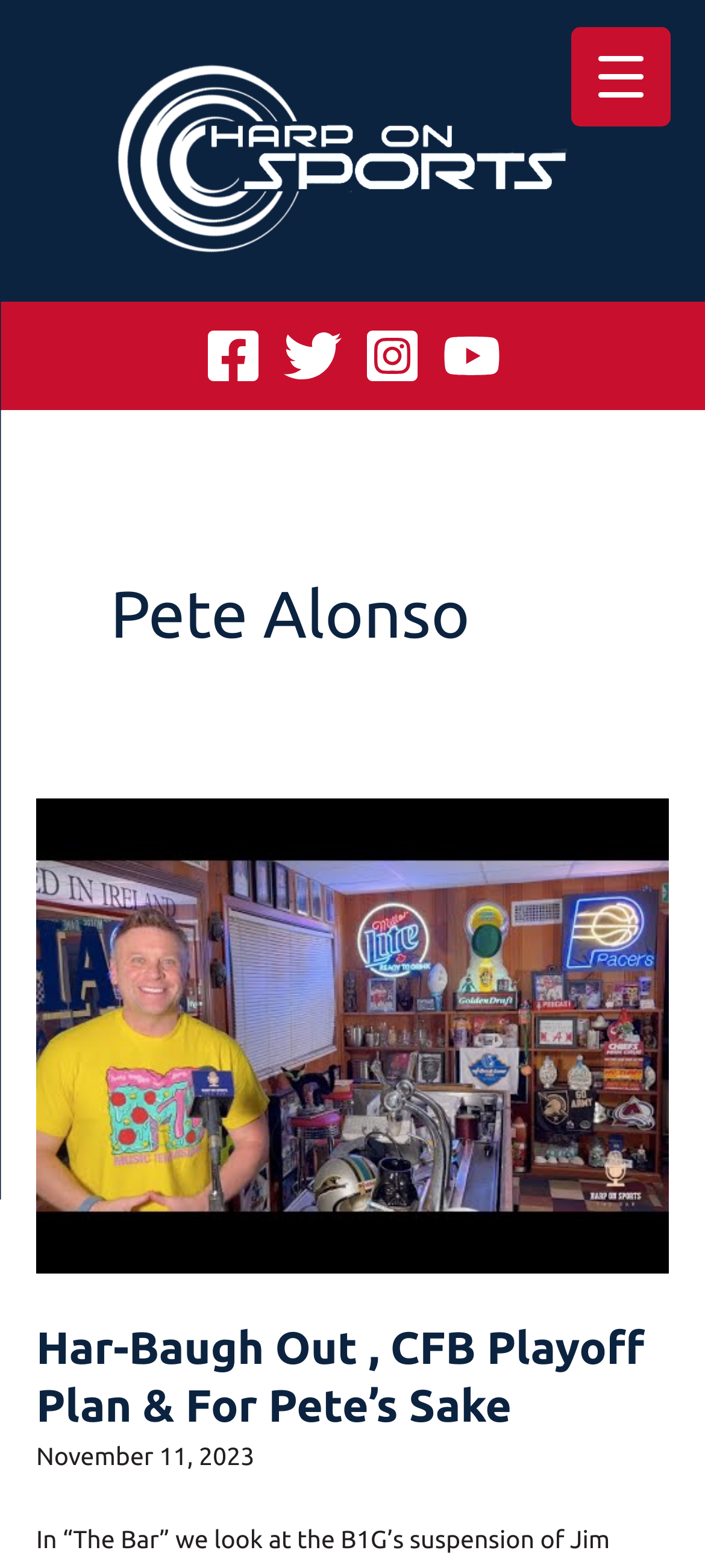What is the logo of the website?
Look at the screenshot and respond with a single word or phrase.

Harp On Sports logo